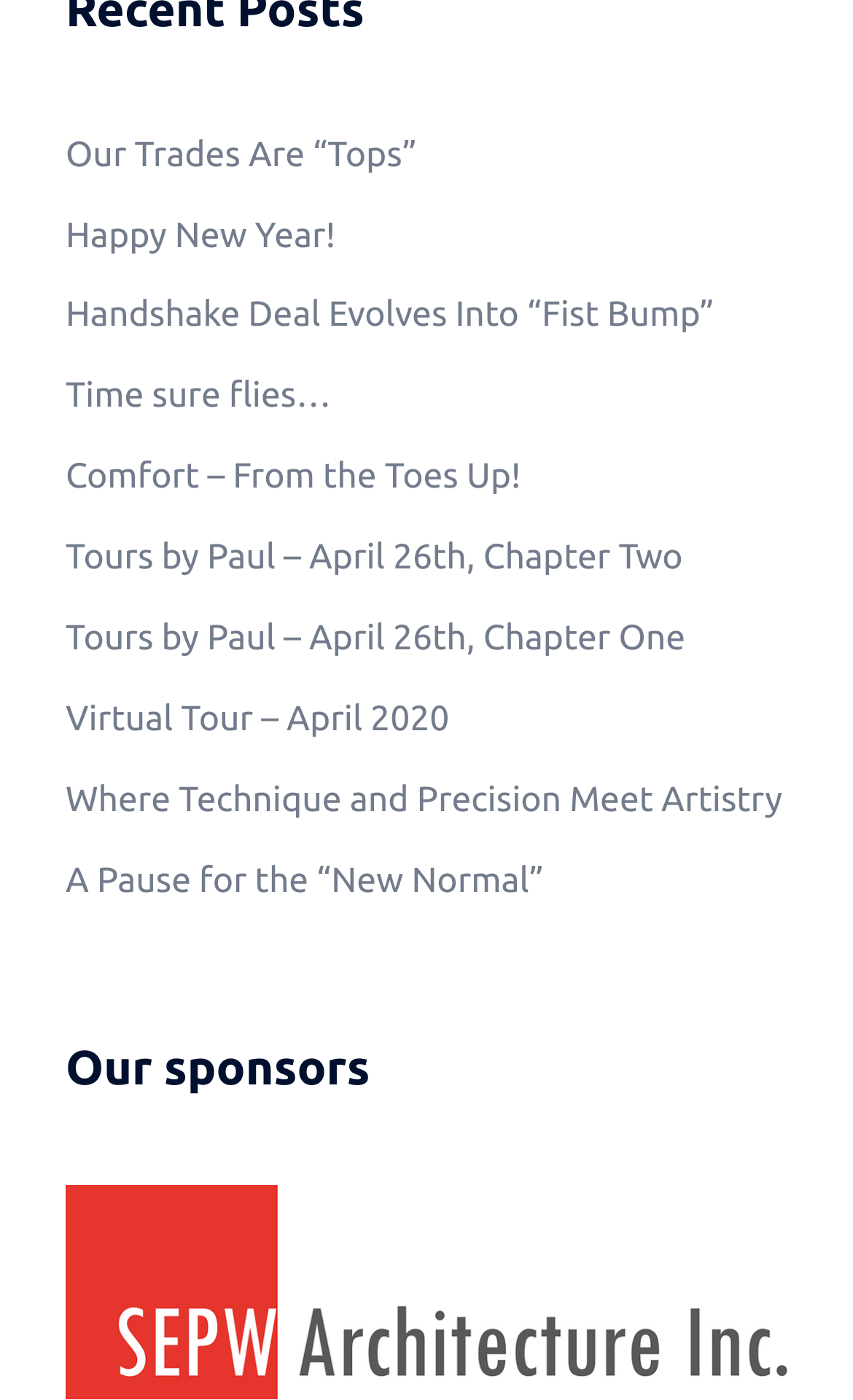How many links are there on the webpage? Using the information from the screenshot, answer with a single word or phrase.

11